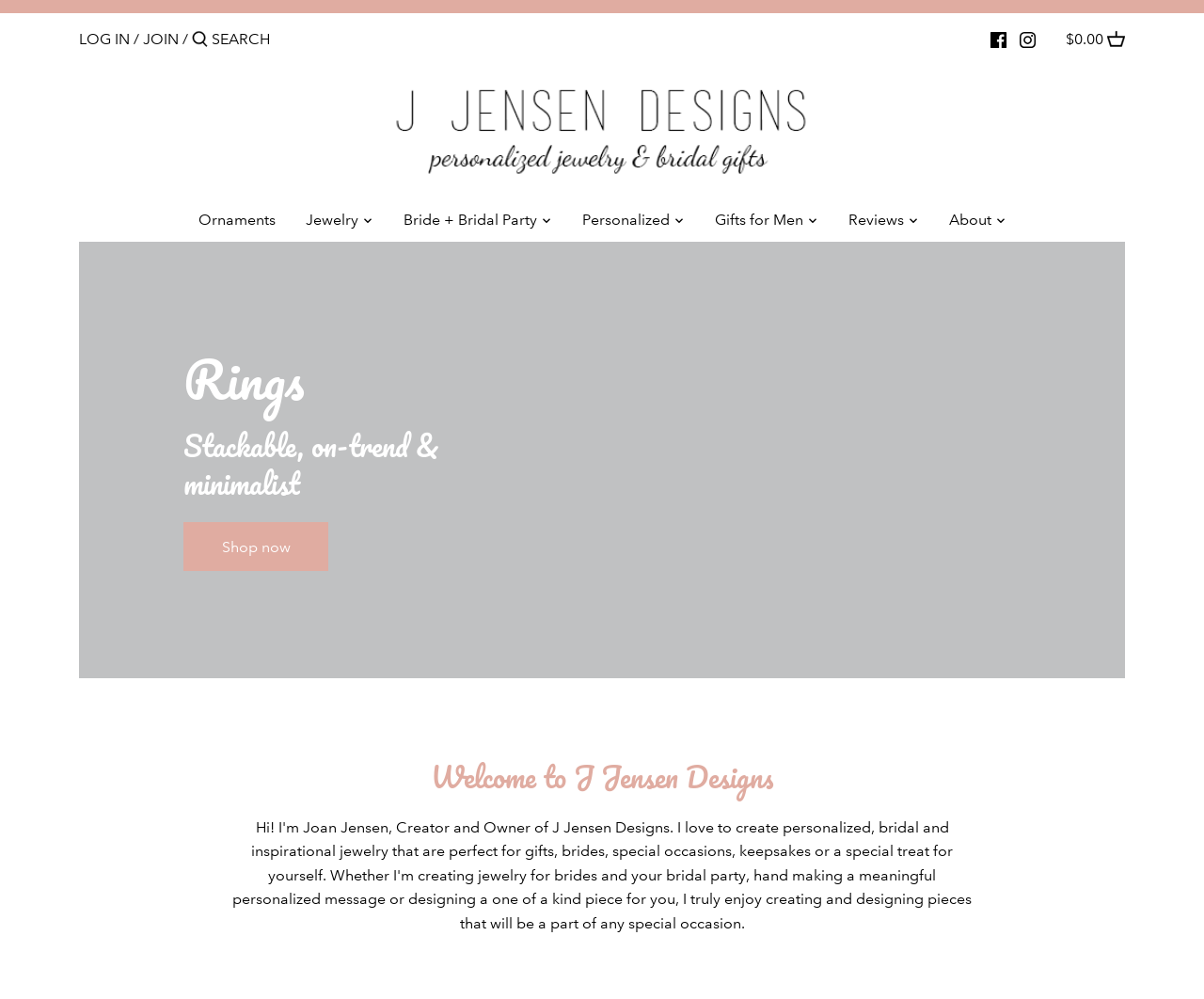Show the bounding box coordinates for the element that needs to be clicked to execute the following instruction: "search for something". Provide the coordinates in the form of four float numbers between 0 and 1, i.e., [left, top, right, bottom].

[0.159, 0.02, 0.325, 0.059]